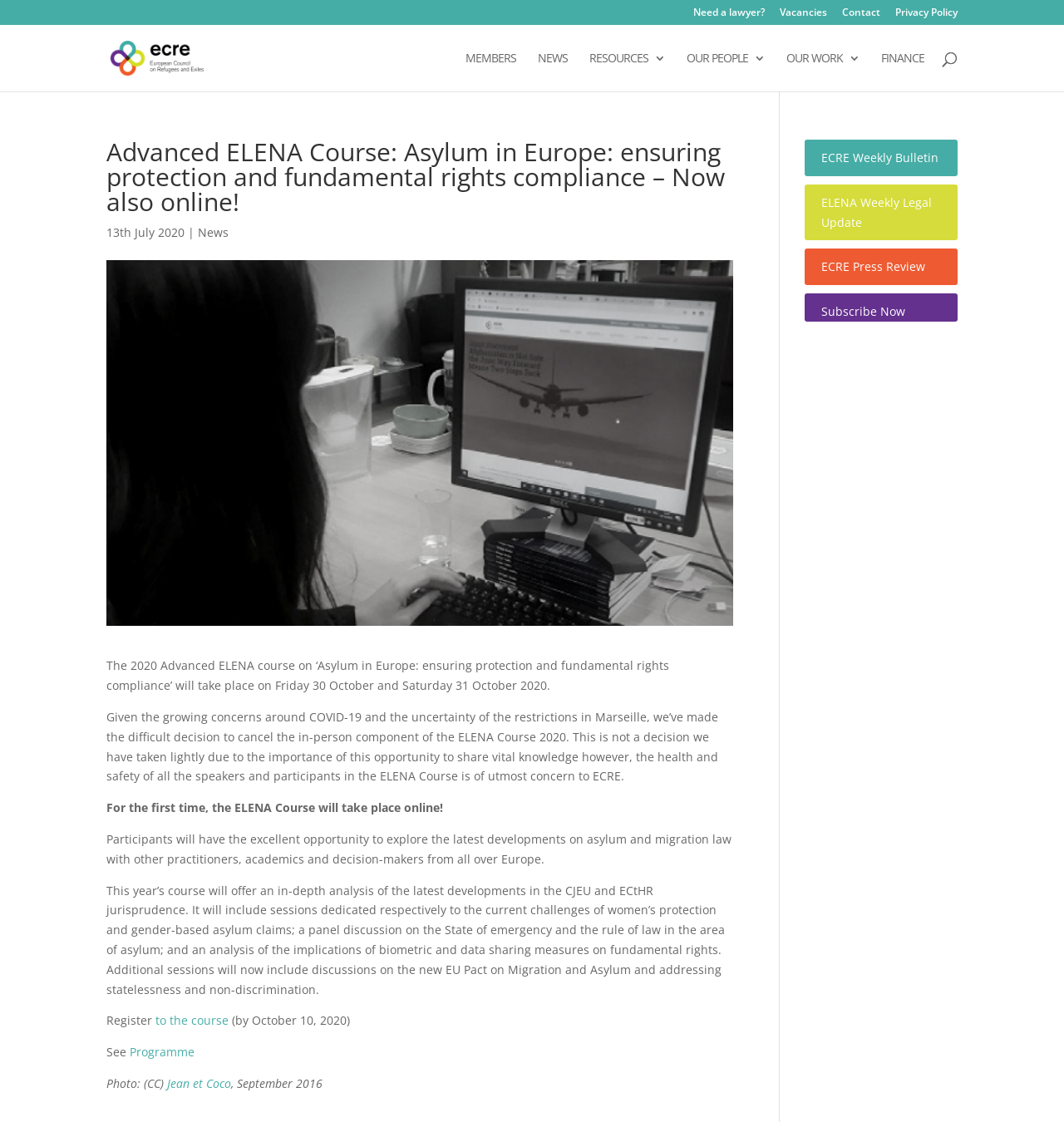Respond with a single word or phrase to the following question:
What is the theme of the photo at the bottom of the webpage?

Refugees